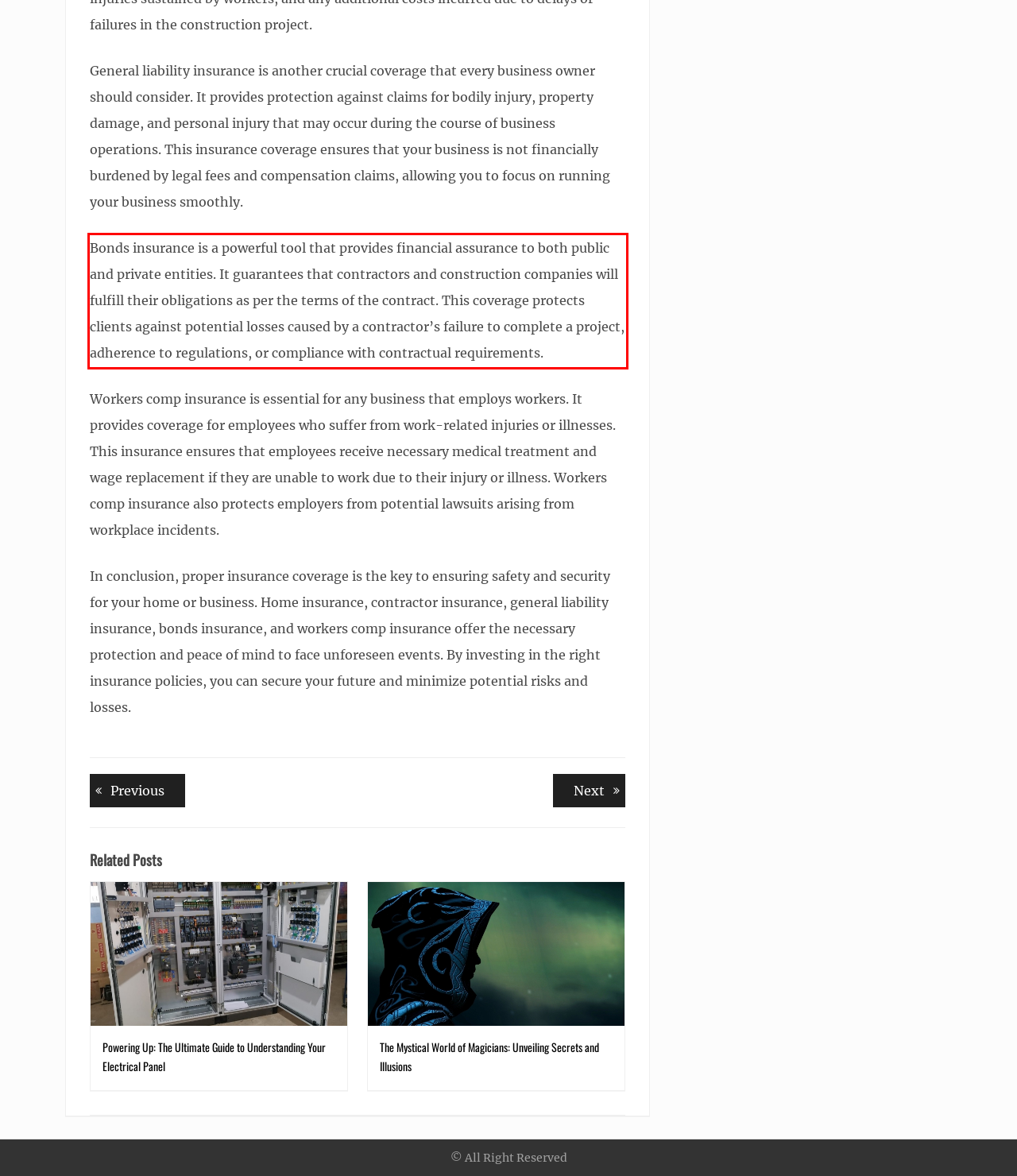Please recognize and transcribe the text located inside the red bounding box in the webpage image.

Bonds insurance is a powerful tool that provides financial assurance to both public and private entities. It guarantees that contractors and construction companies will fulfill their obligations as per the terms of the contract. This coverage protects clients against potential losses caused by a contractor’s failure to complete a project, adherence to regulations, or compliance with contractual requirements.